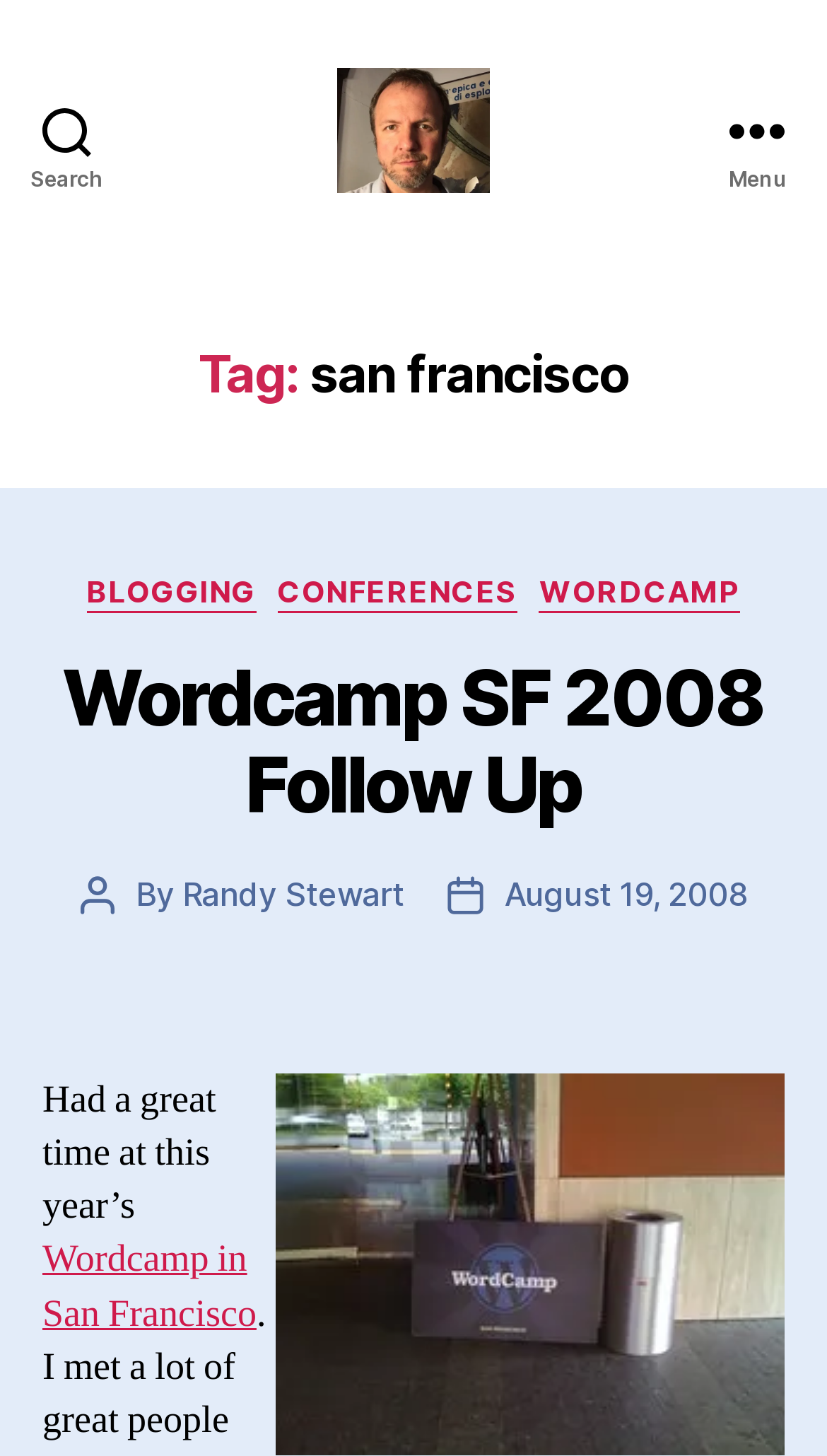Respond with a single word or phrase for the following question: 
What is the date of this post?

August 19, 2008